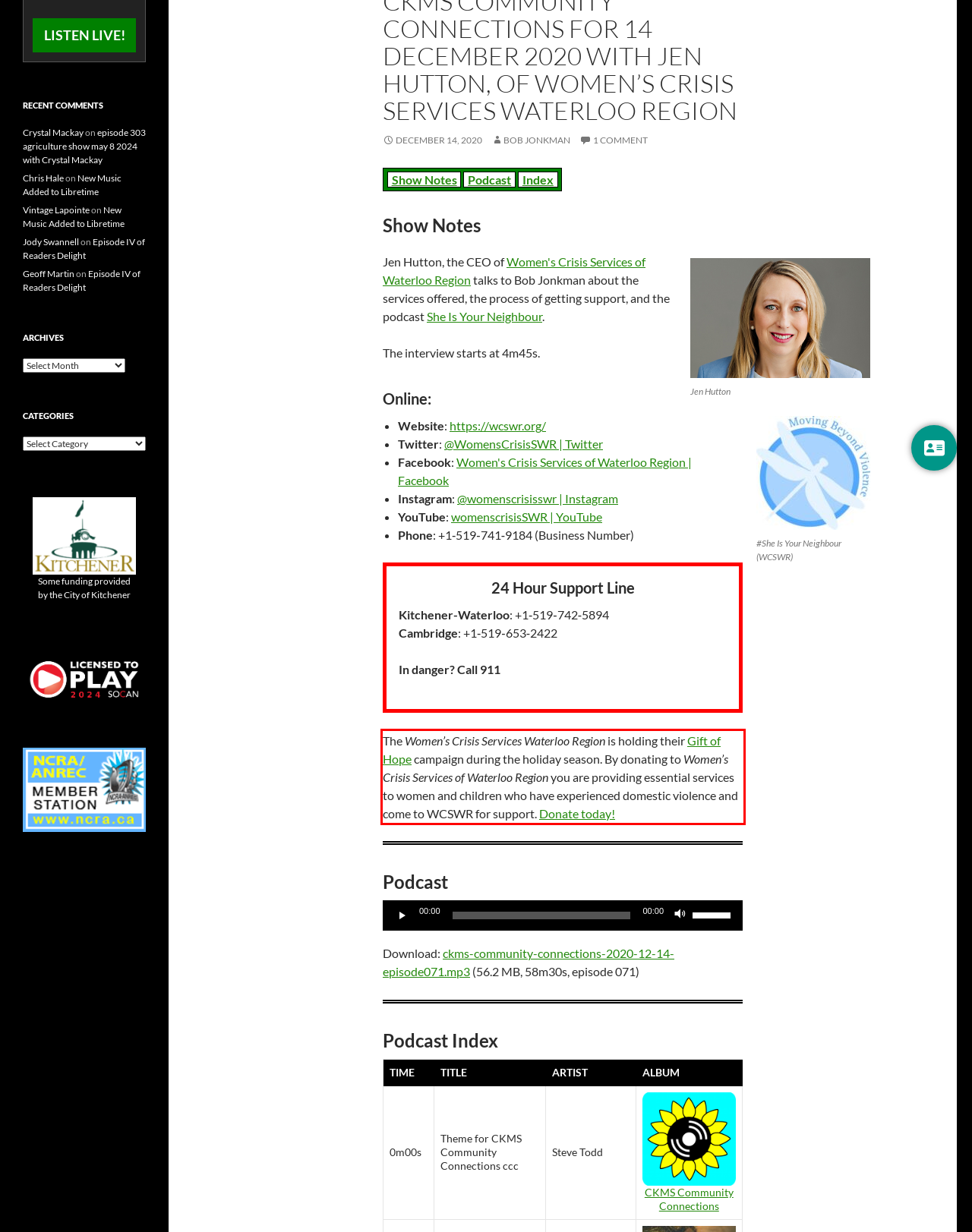Look at the screenshot of the webpage, locate the red rectangle bounding box, and generate the text content that it contains.

The Women’s Crisis Services Waterloo Region is holding their Gift of Hope campaign during the holiday season. By donating to Women’s Crisis Services of Waterloo Region you are providing essential services to women and children who have experienced domestic violence and come to WCSWR for support. Donate today!